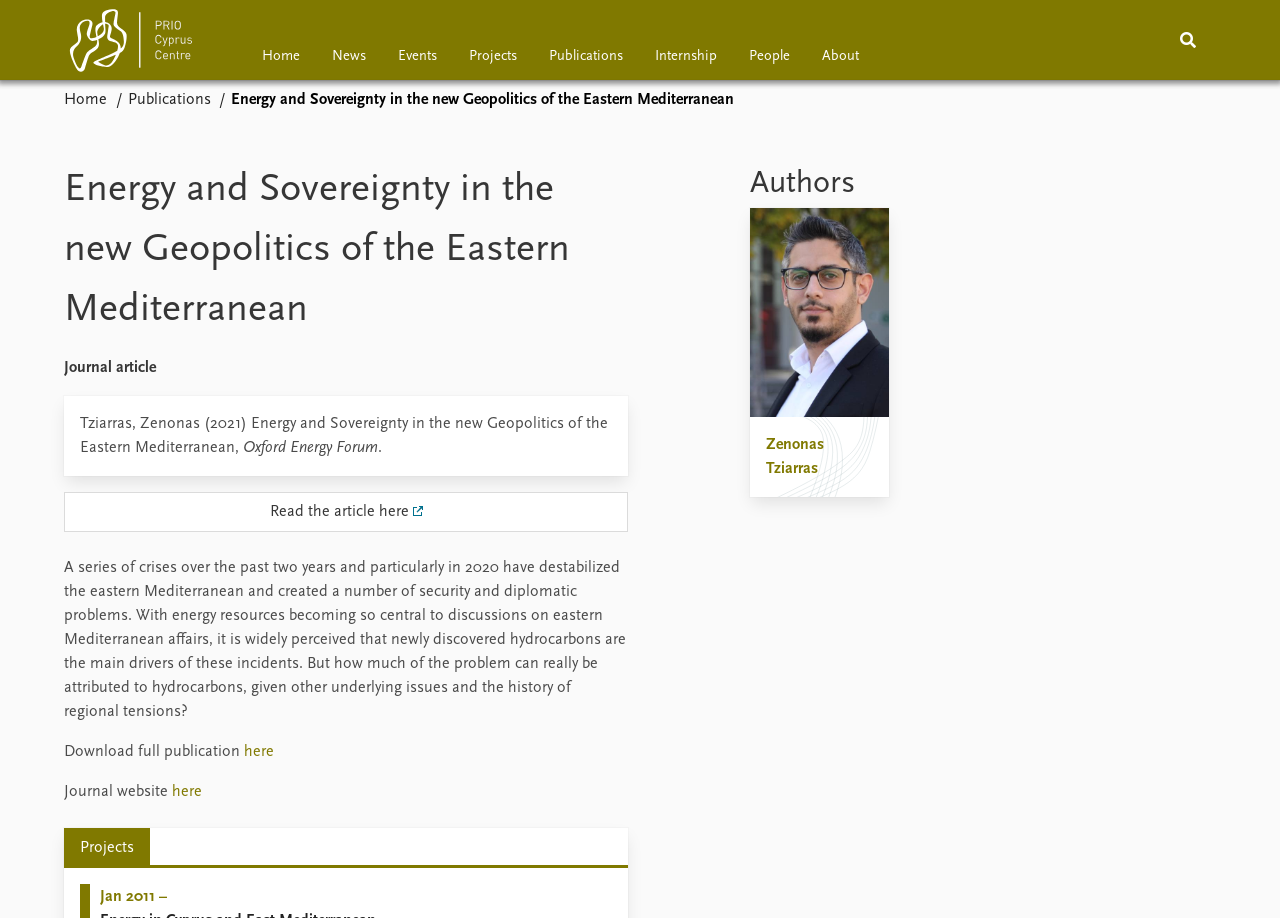Highlight the bounding box coordinates of the element you need to click to perform the following instruction: "Contact us through phone number."

None